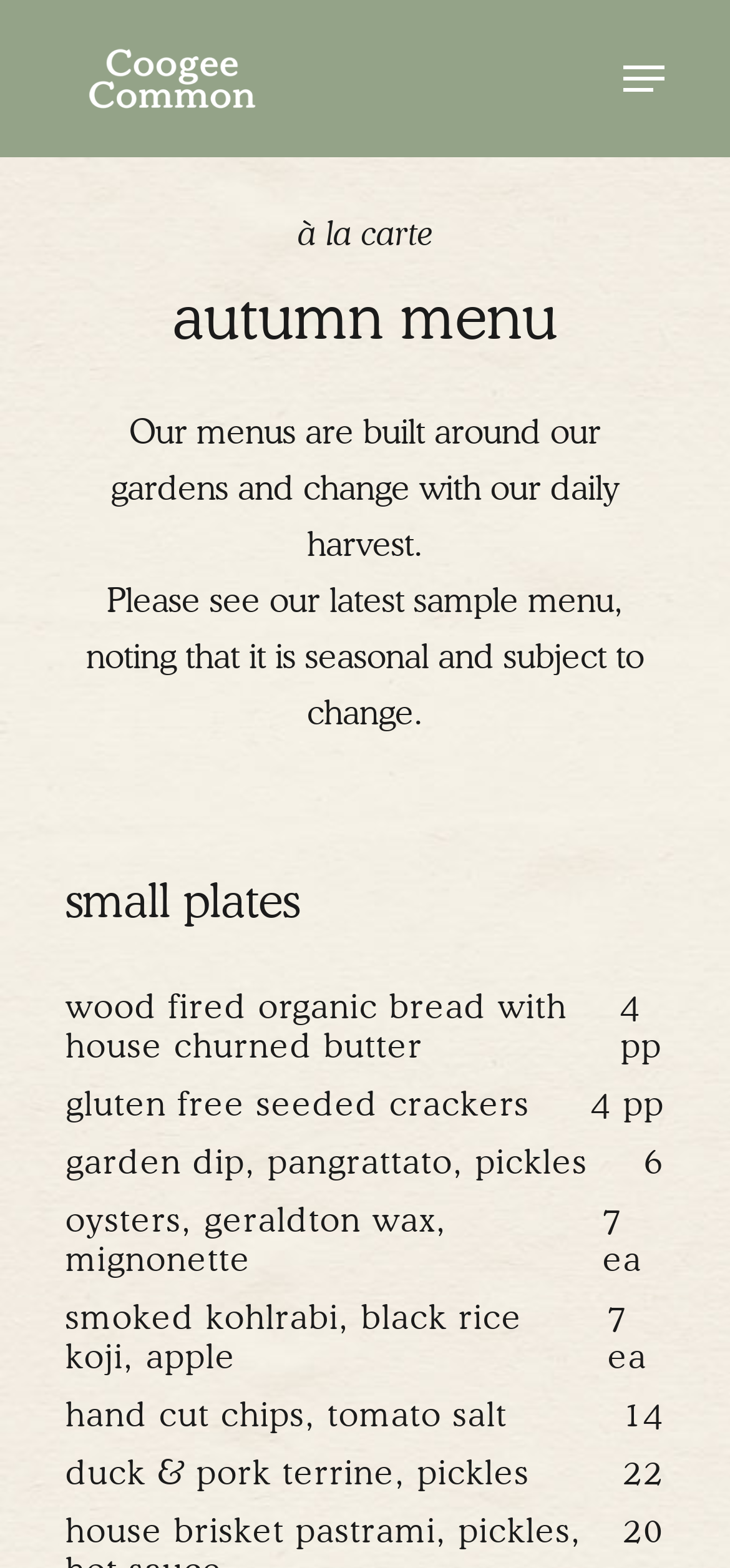What is the price of the duck & pork terrine?
Can you give a detailed and elaborate answer to the question?

The price of the duck & pork terrine can be found next to the dish's name, where it says '22'.